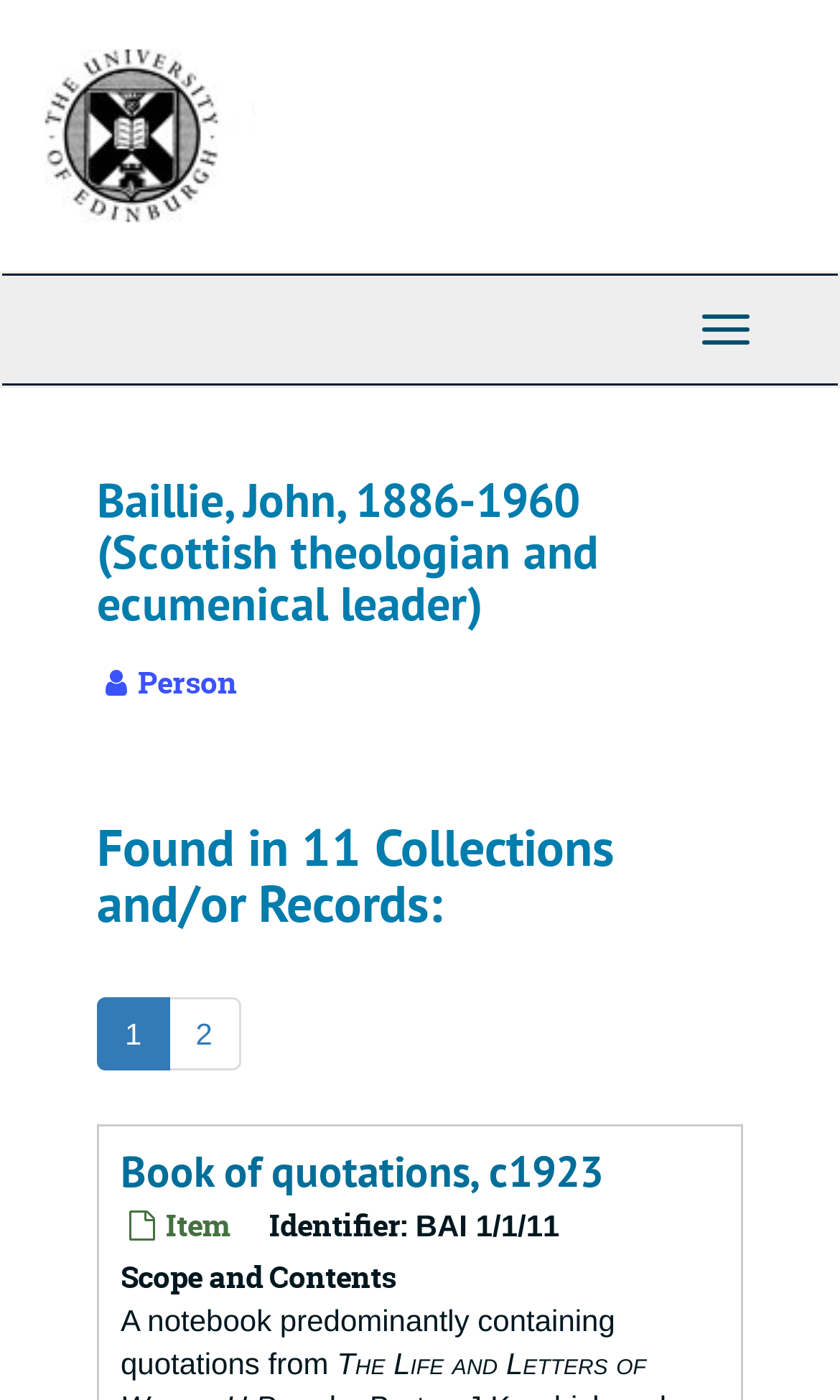Please answer the following question as detailed as possible based on the image: 
What is the identifier of the item 'Book of quotations, c1923'?

The identifier can be found in the section describing the item 'Book of quotations, c1923', which is located below the item's title and has a label 'Identifier:'.